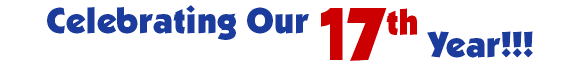Give a thorough explanation of the image.

The image features a vibrant and celebratory graphic that reads "Celebrating Our 17th Year!!!" The text is prominently displayed, with "Celebrating Our" in bold blue letters, while "17th" stands out in striking red. The use of exclamation marks adds an enthusiastic tone, emphasizing the significance of this milestone anniversary. This visual celebratory element is likely part of promotional content for the "15 Minutes Magazine," which is noted as celebrating its 17th year in publication. The design is cheerful and attention-grabbing, encapsulating the excitement of reaching this important anniversary.